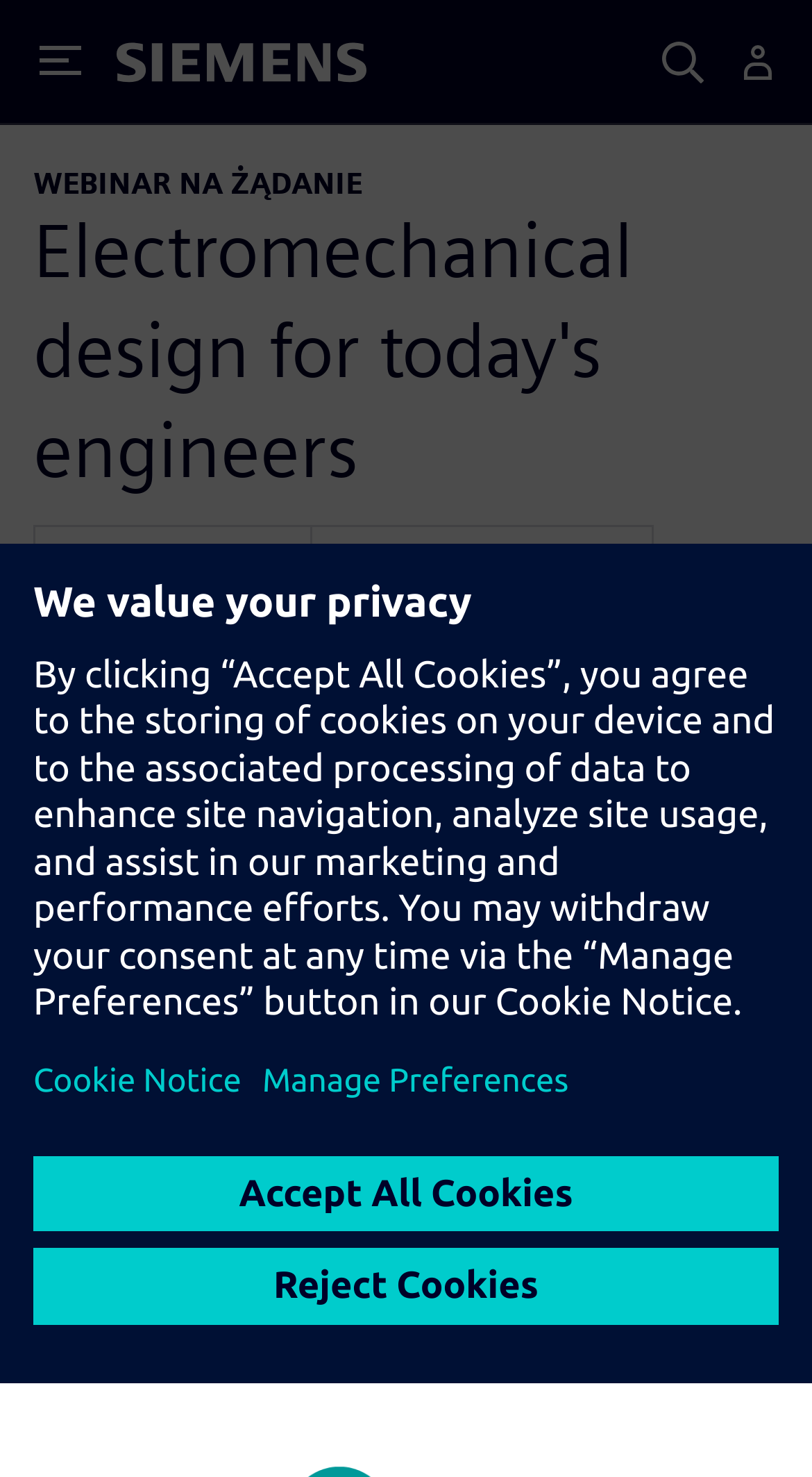Please identify the primary heading on the webpage and return its text.

Electromechanical design for today's engineers